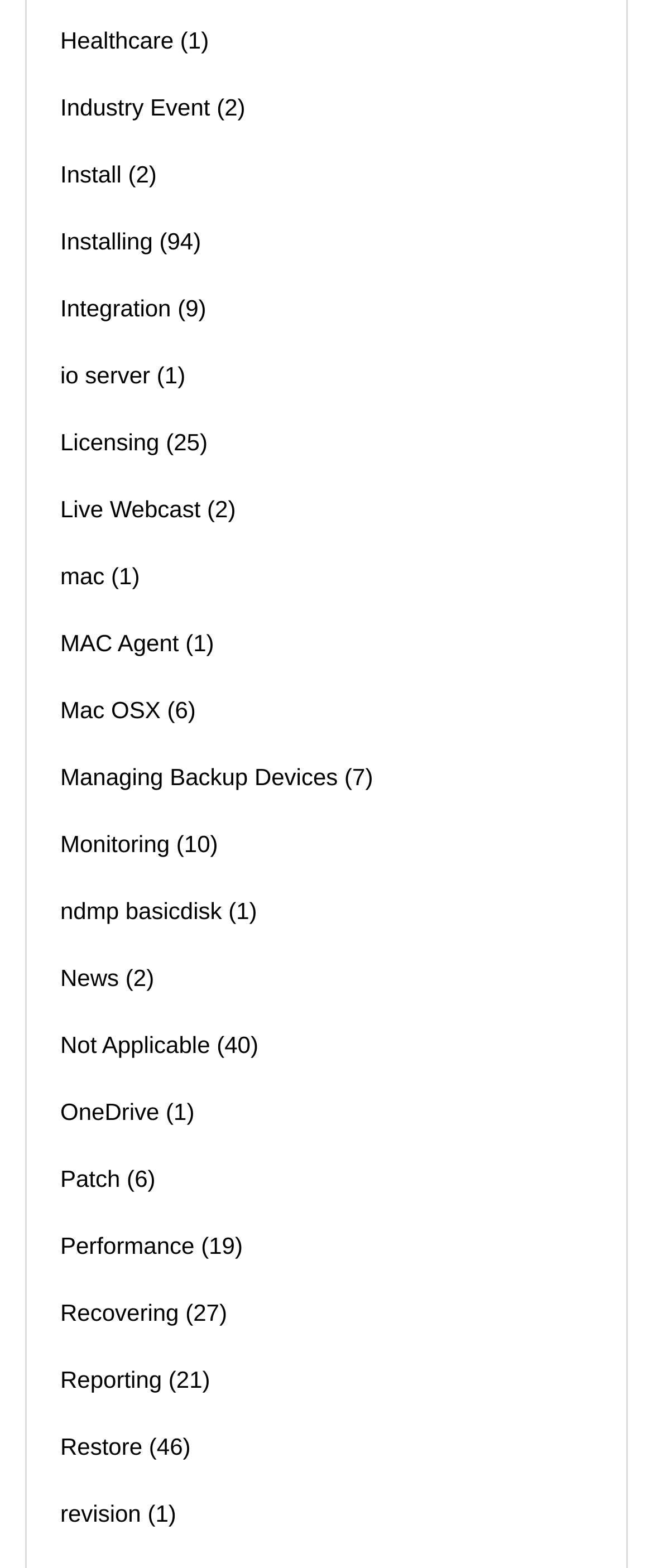Select the bounding box coordinates of the element I need to click to carry out the following instruction: "Filter topics with label Live Webcast".

[0.092, 0.308, 0.307, 0.34]